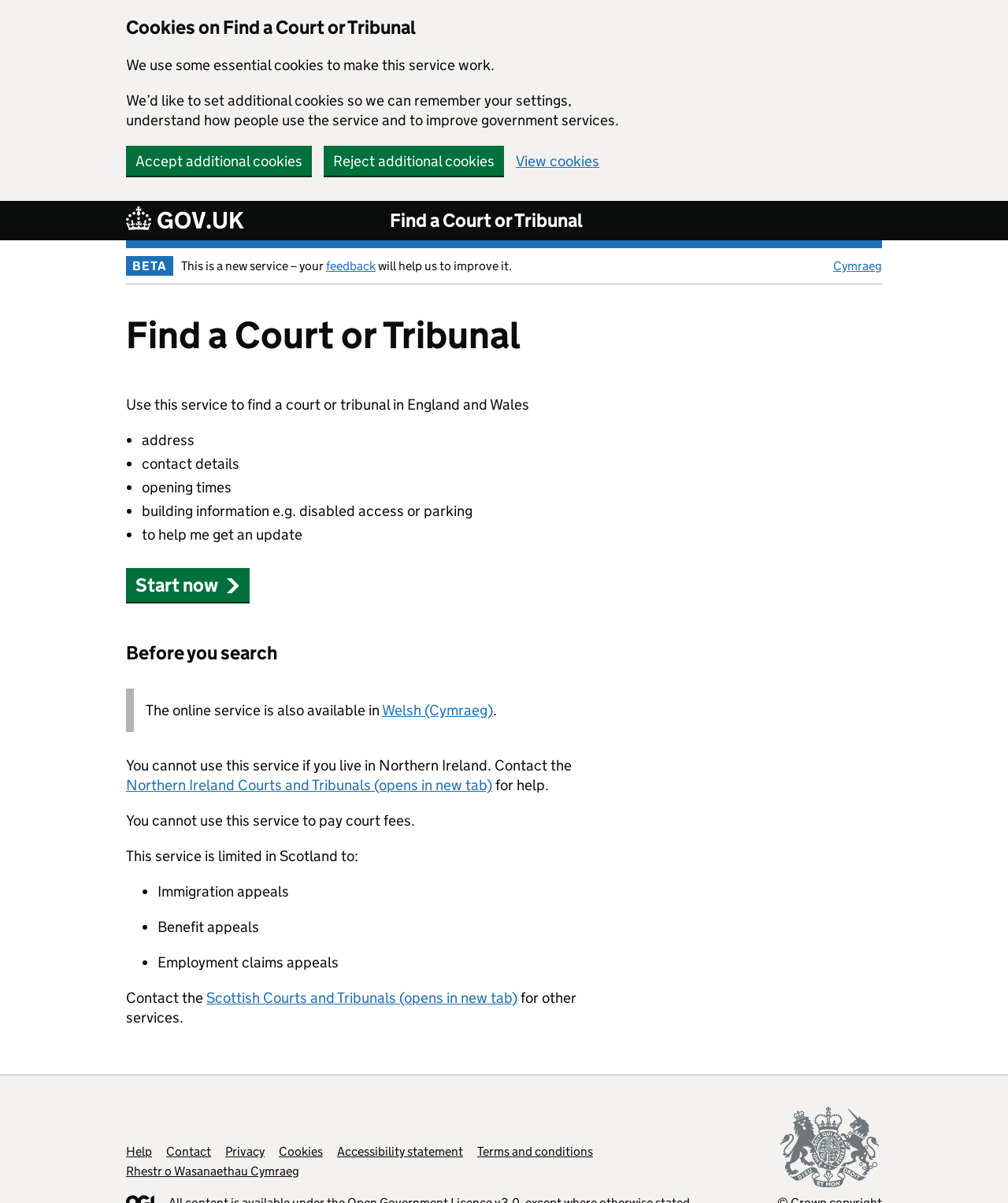Specify the bounding box coordinates for the region that must be clicked to perform the given instruction: "Contact the Northern Ireland Courts and Tribunals".

[0.125, 0.645, 0.488, 0.66]